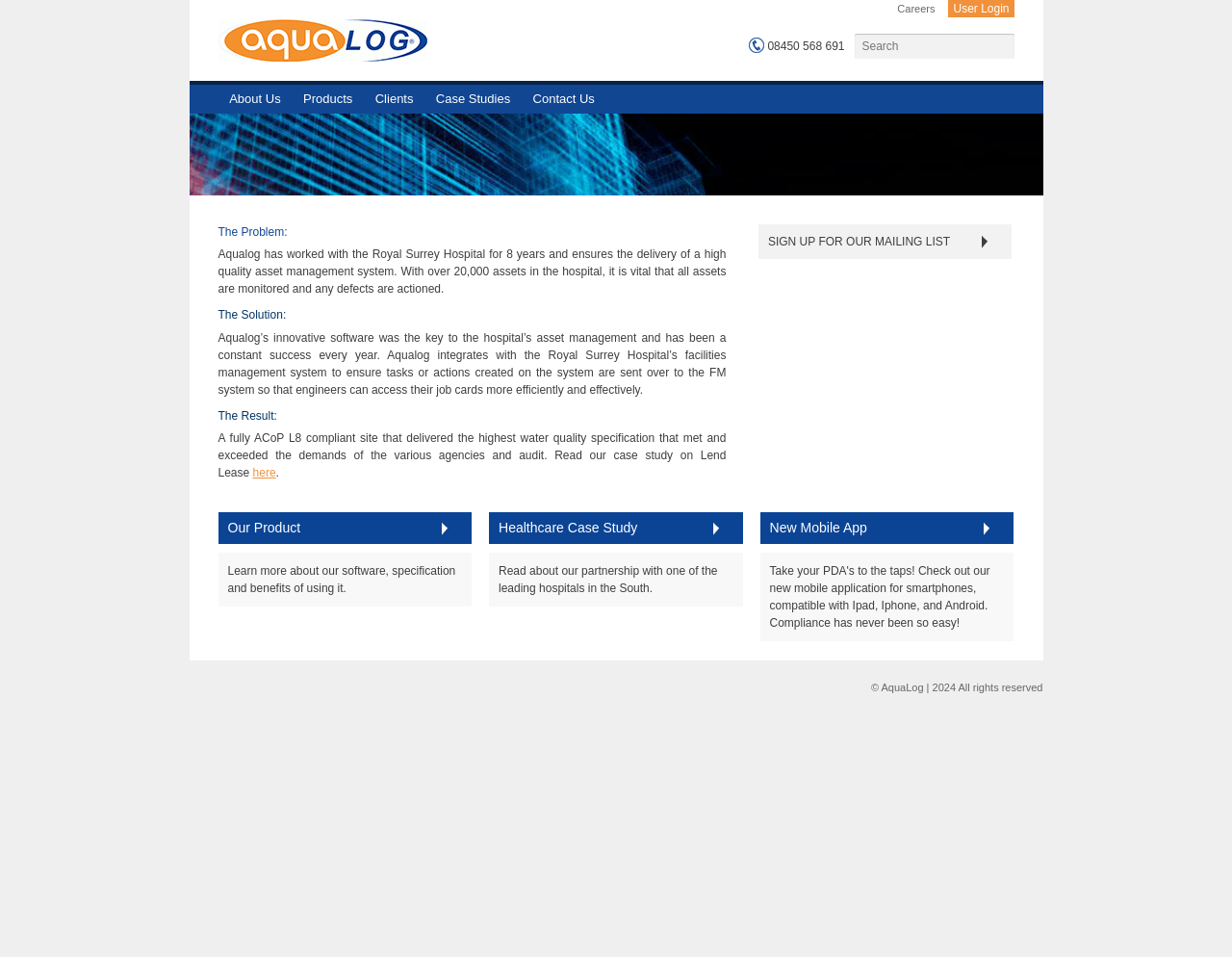Identify the bounding box coordinates of the clickable region to carry out the given instruction: "read about the healthcare case study".

[0.405, 0.541, 0.595, 0.563]